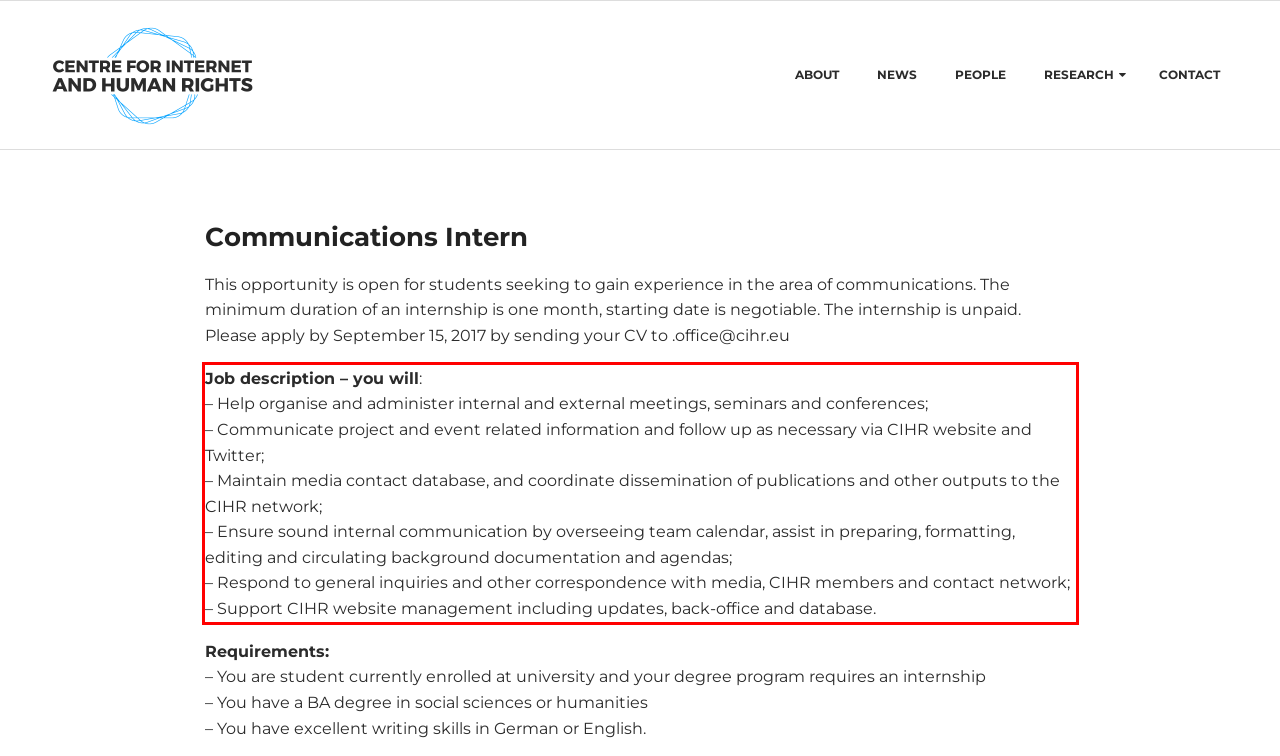Given a webpage screenshot with a red bounding box, perform OCR to read and deliver the text enclosed by the red bounding box.

Job description – you will: – Help organise and administer internal and external meetings, seminars and conferences; – Communicate project and event related information and follow up as necessary via CIHR website and Twitter; – Maintain media contact database, and coordinate dissemination of publications and other outputs to the CIHR network; – Ensure sound internal communication by overseeing team calendar, assist in preparing, formatting, editing and circulating background documentation and agendas; – Respond to general inquiries and other correspondence with media, CIHR members and contact network; – Support CIHR website management including updates, back-office and database.